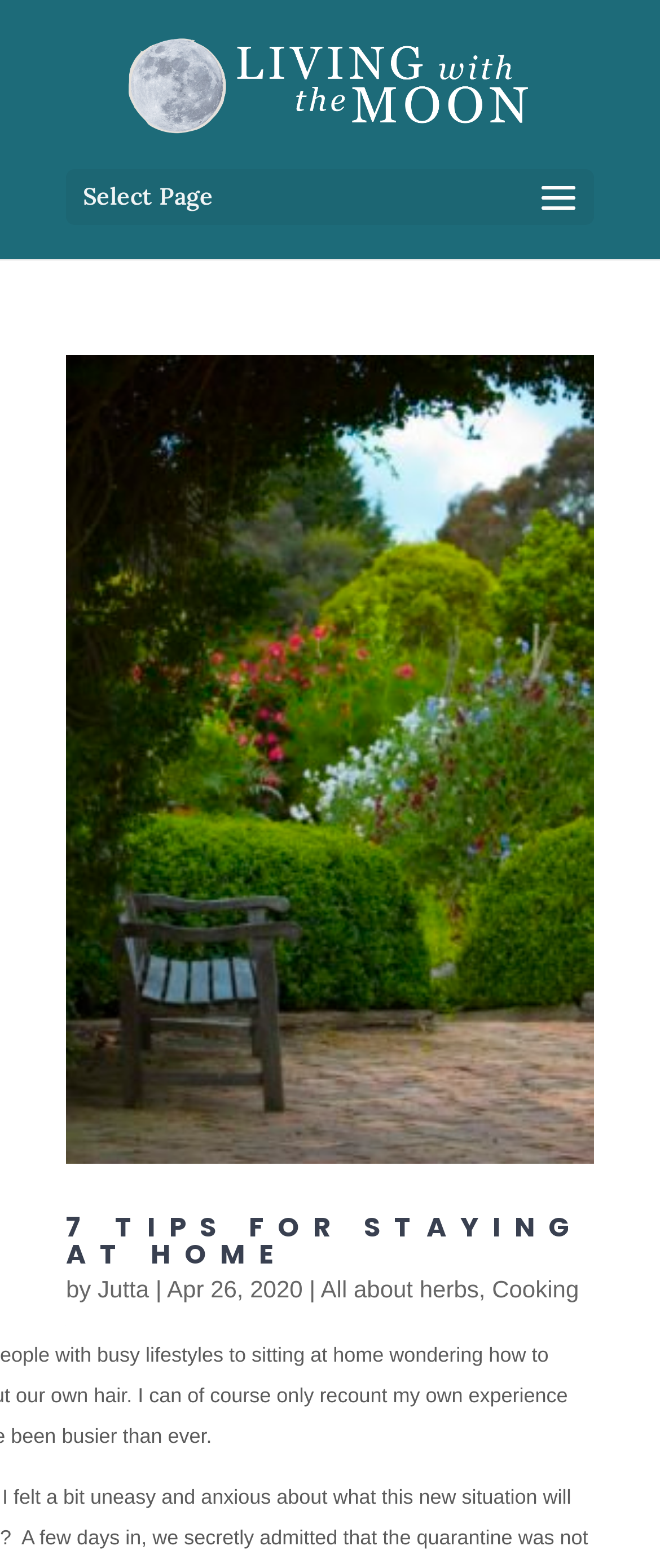Explain in detail what you observe on this webpage.

The webpage appears to be an archive page for articles related to "look after your finances" on a website called "Living With The Moon". At the top, there is a logo and a link to the website's homepage, situated near the top left corner of the page. 

Below the logo, there is a dropdown menu labeled "Select Page". 

The main content of the page is a list of article summaries, each consisting of a title, an image, and some metadata. There are at least four article summaries on the page. 

The first article summary is about "7 Tips for staying at home" and features an image. The title of the article is in a larger font size and is situated above the image. Below the title, there is a line of text that includes the author's name, "Jutta", and the publication date, "Apr 26, 2020". 

The other article summaries are arranged vertically below the first one, with each summary featuring a link to the full article, an image, and some metadata. The titles of the articles include "All about herbs", "Cooking with the moon", and "Happy House".